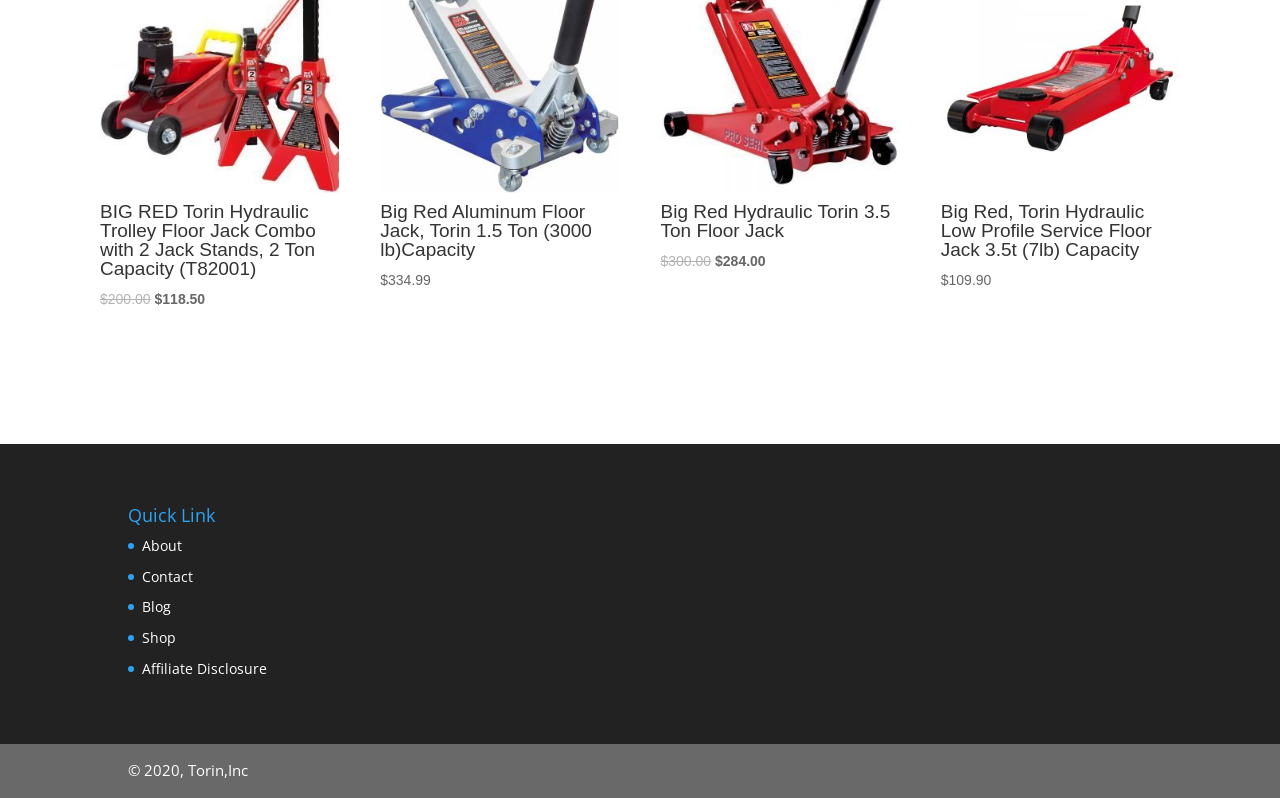What are the navigation links available in the footer section?
Please provide a comprehensive answer based on the visual information in the image.

The navigation links available in the footer section are About, Contact, Blog, Shop, and Affiliate Disclosure. These links can be found in the footer section, below the product listings.